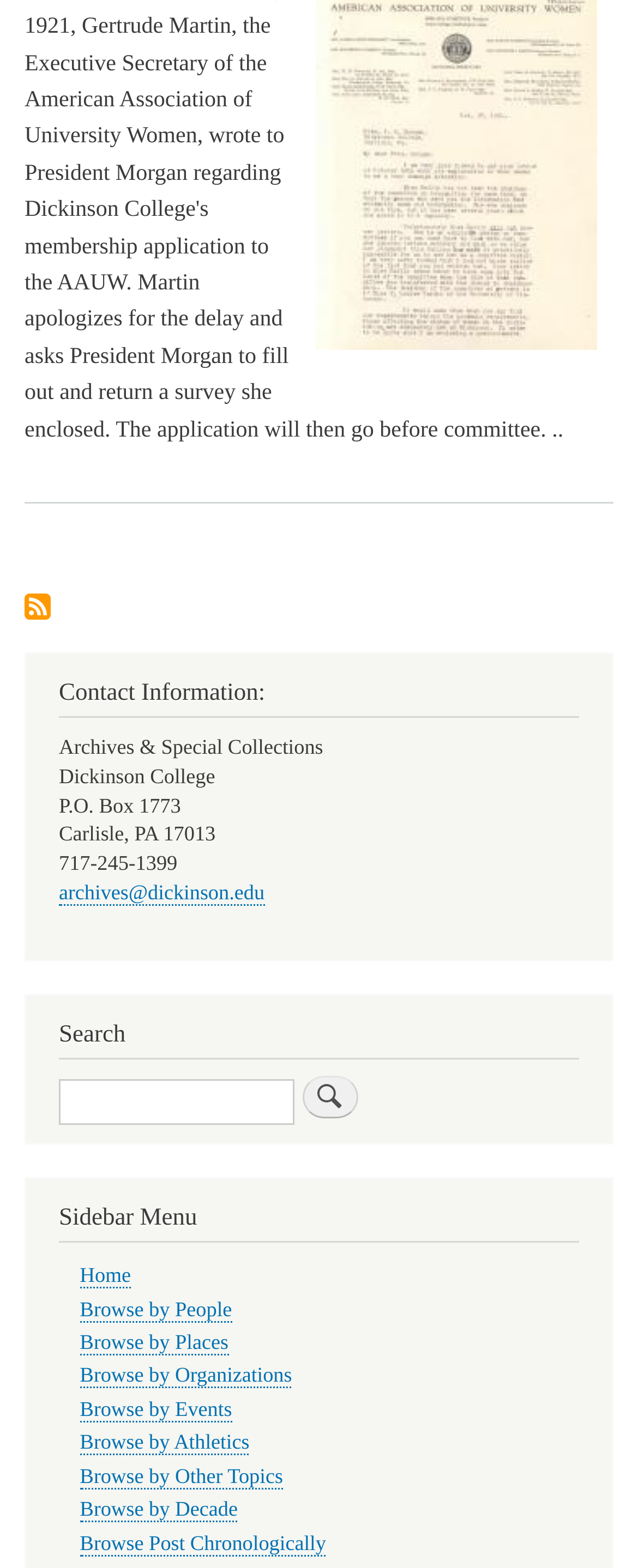What is the purpose of the button with the alt text 'President Morgan Contacts the American Association of University Women In Regard to Membership'?
Give a detailed explanation using the information visible in the image.

I inferred the answer by looking at the button element with the alt text 'President Morgan Contacts the American Association of University Women In Regard to Membership' at coordinates [0.495, 0.226, 0.936, 0.242]. The presence of the 'alt' attribute suggests that the button is related to an image, and clicking it might display the image.